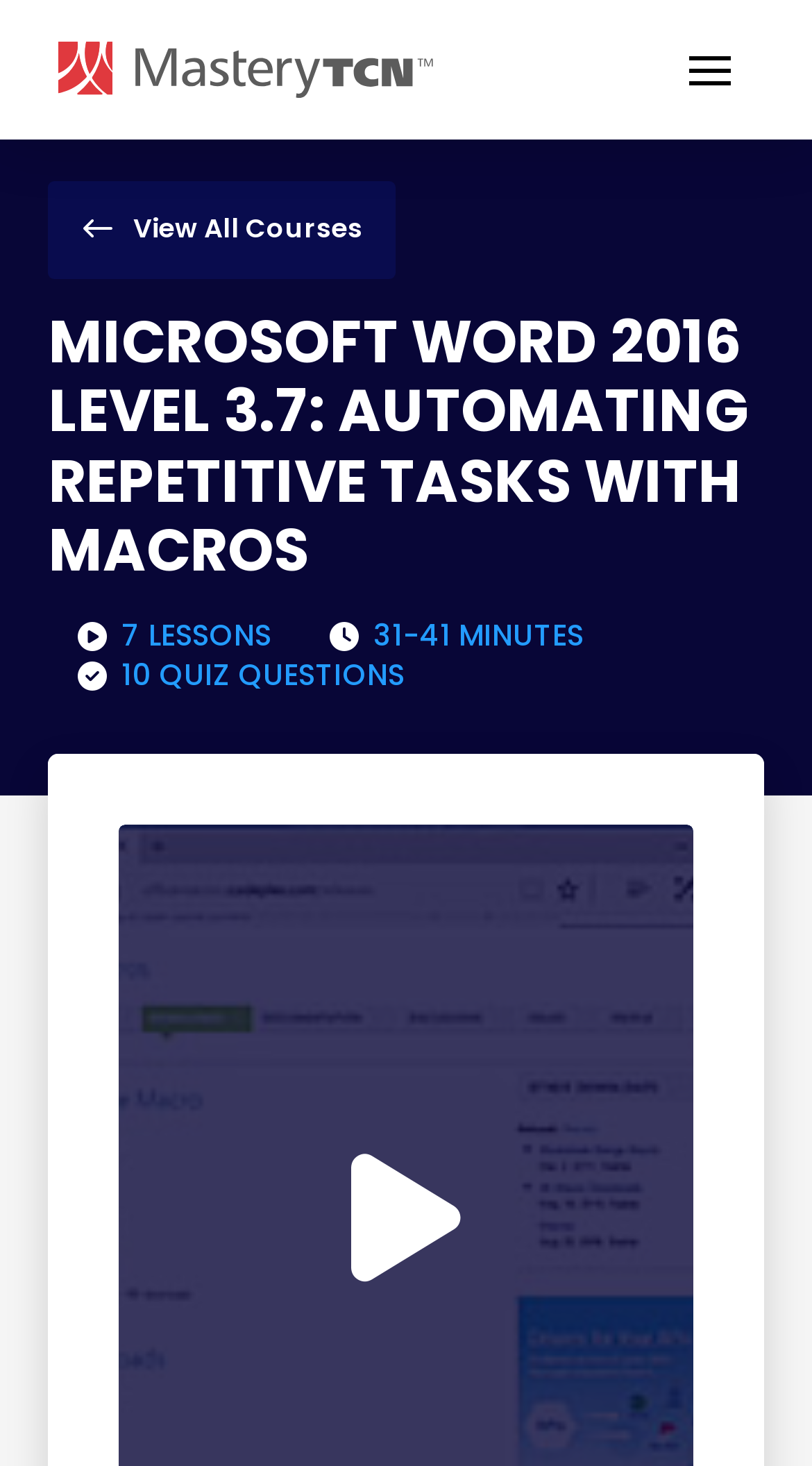How many lessons are in this course?
Based on the image content, provide your answer in one word or a short phrase.

7